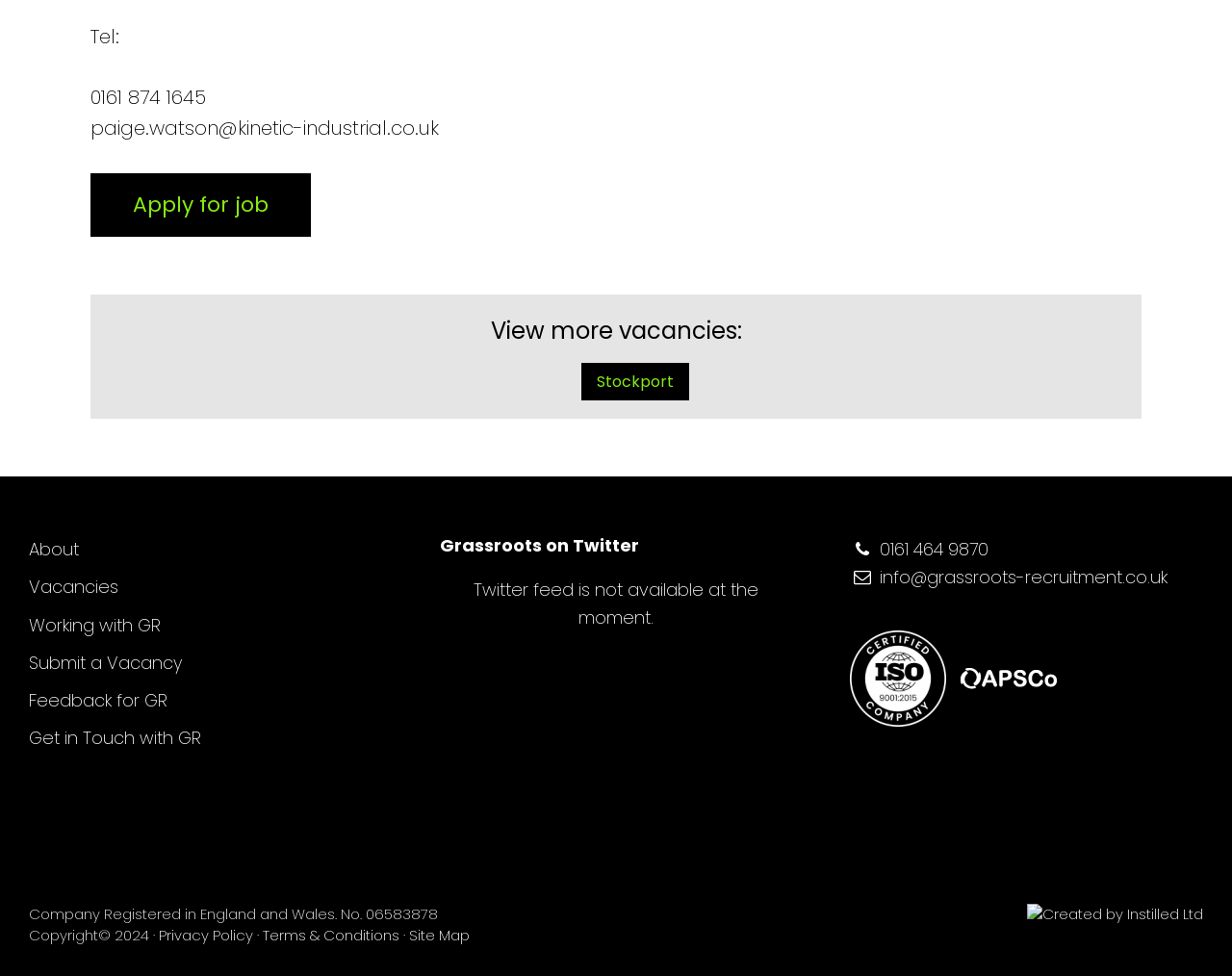What is the email address to apply for a job?
Use the screenshot to answer the question with a single word or phrase.

paige.watson@kinetic-industrial.co.uk